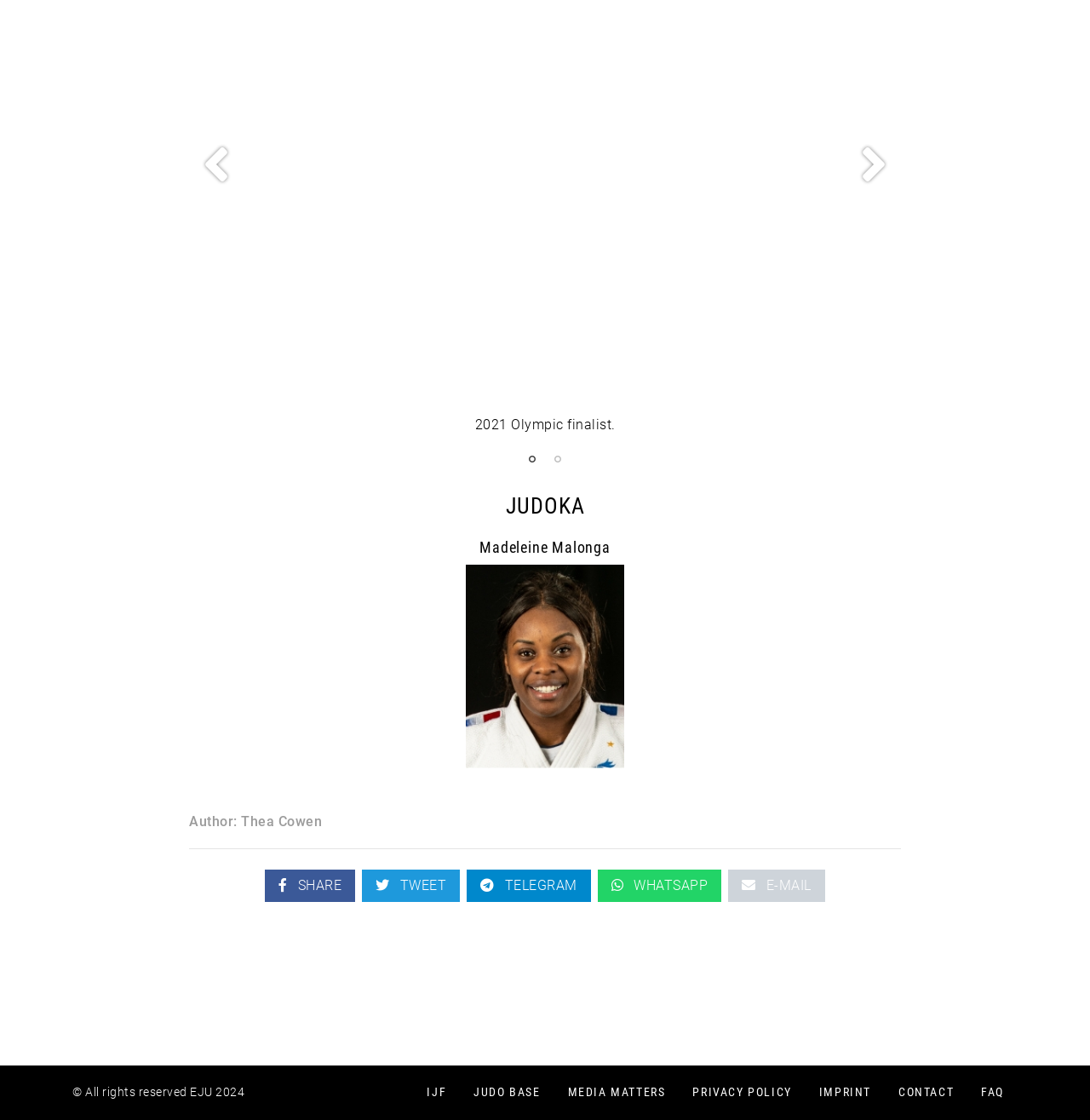How many tabs are there in the tablist?
Using the image, provide a detailed and thorough answer to the question.

The answer can be found by looking at the tablist element and its child tab elements. There are two tab elements with the text '1 of 2' and '2 of 2', indicating that there are two tabs in the tablist.